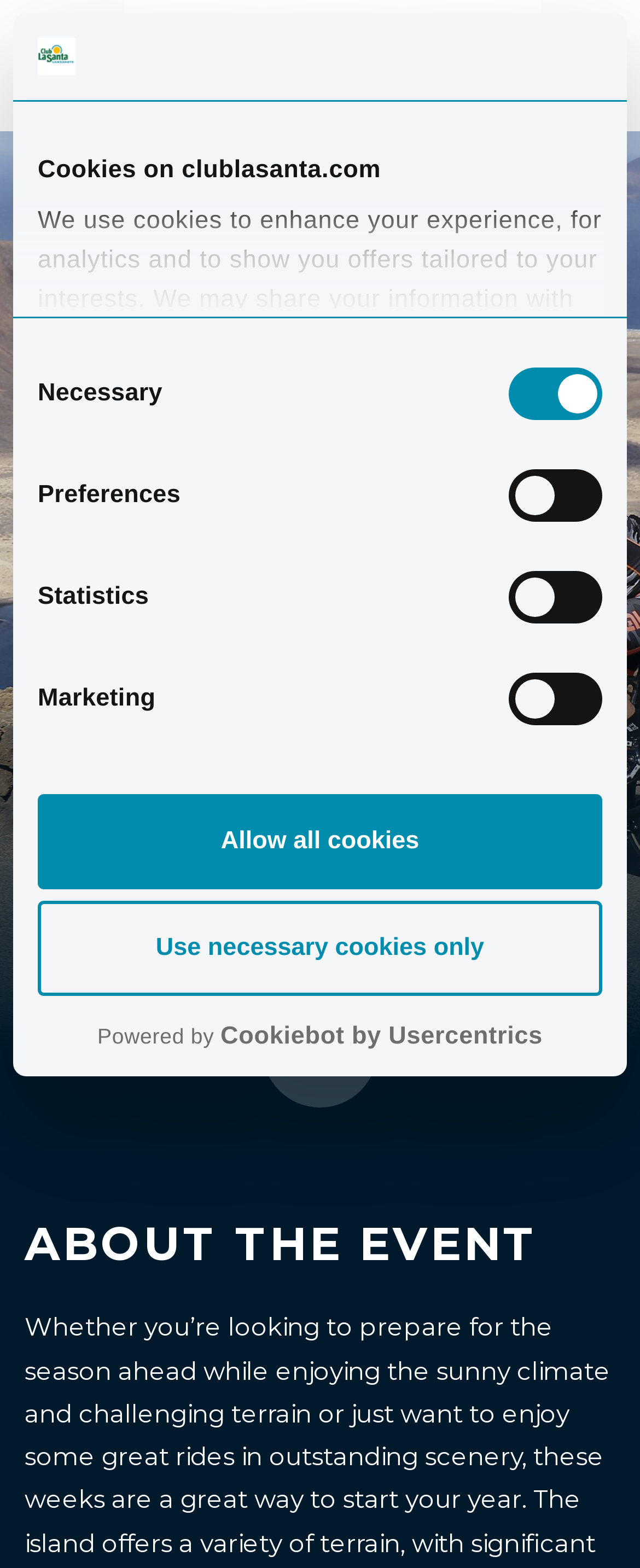What is the theme of the event?
Please provide a single word or phrase as your answer based on the image.

Bike weeks